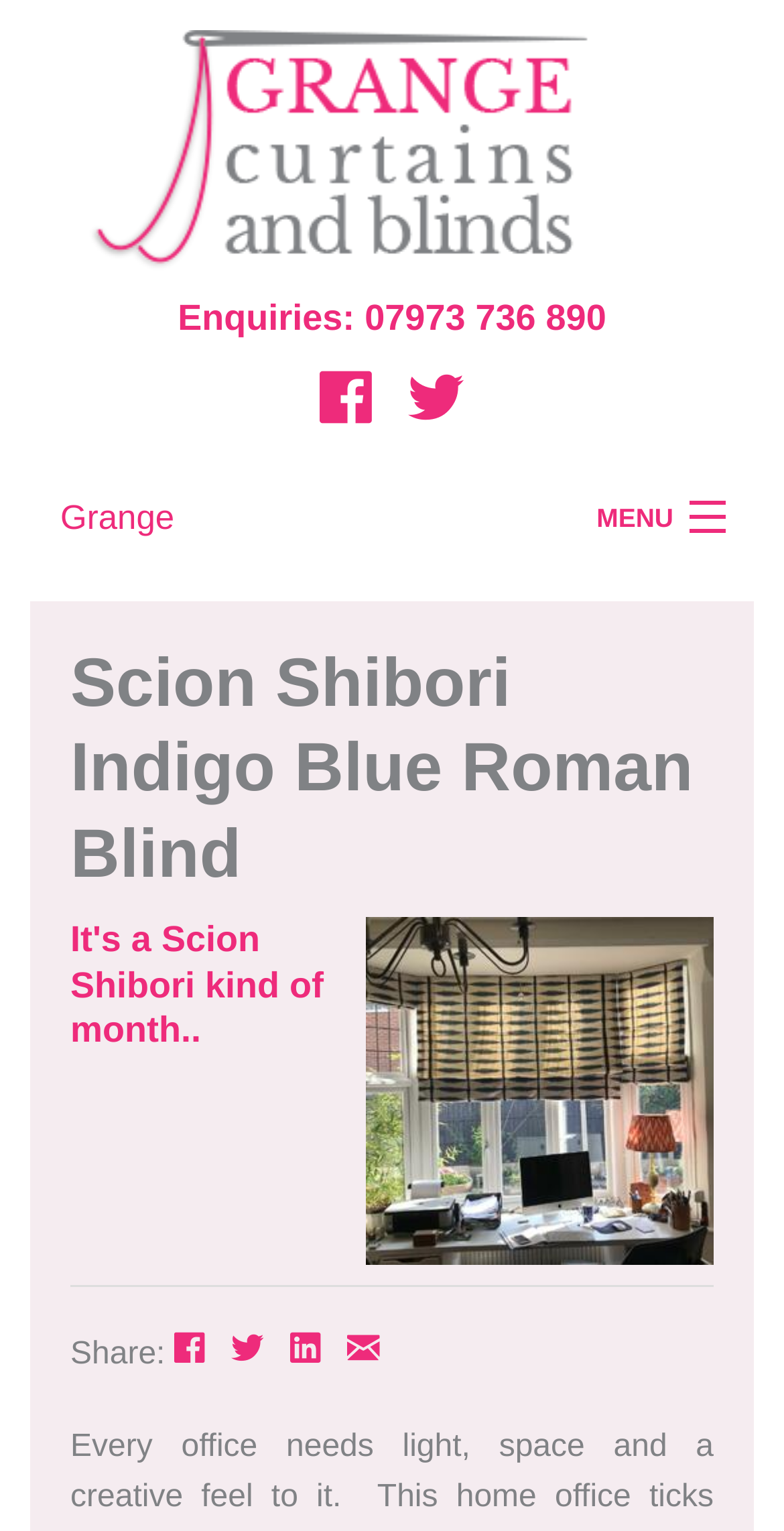What is the name of the company?
Please give a detailed answer to the question using the information shown in the image.

The company name is obtained from the link element with the text 'Grange Curtains and Blinds Nottingham' at the top of the webpage.